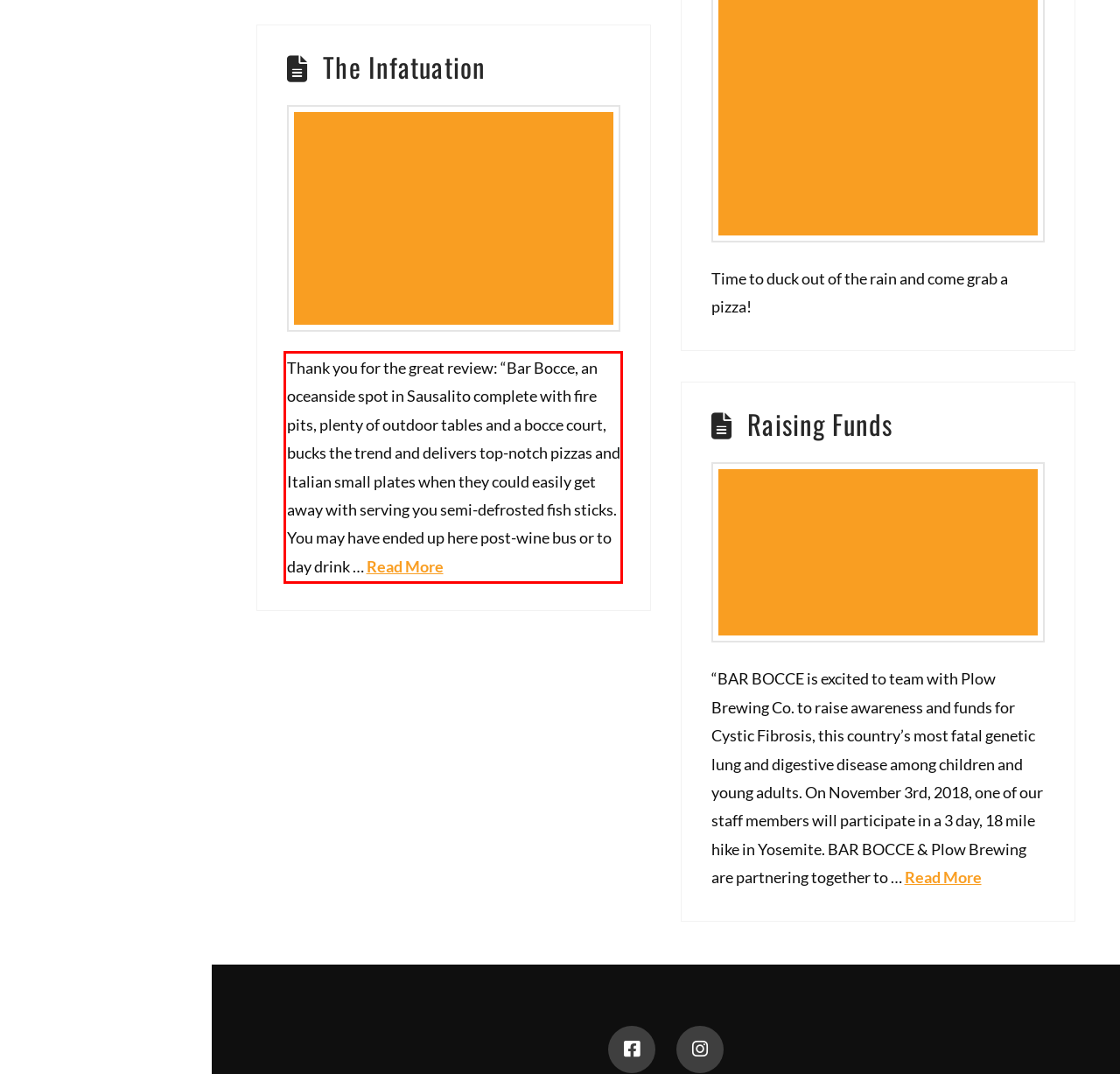Perform OCR on the text inside the red-bordered box in the provided screenshot and output the content.

Thank you for the great review: “Bar Bocce, an oceanside spot in Sausalito complete with fire pits, plenty of outdoor tables and a bocce court, bucks the trend and delivers top-notch pizzas and Italian small plates when they could easily get away with serving you semi-defrosted fish sticks. You may have ended up here post-wine bus or to day drink … Read More